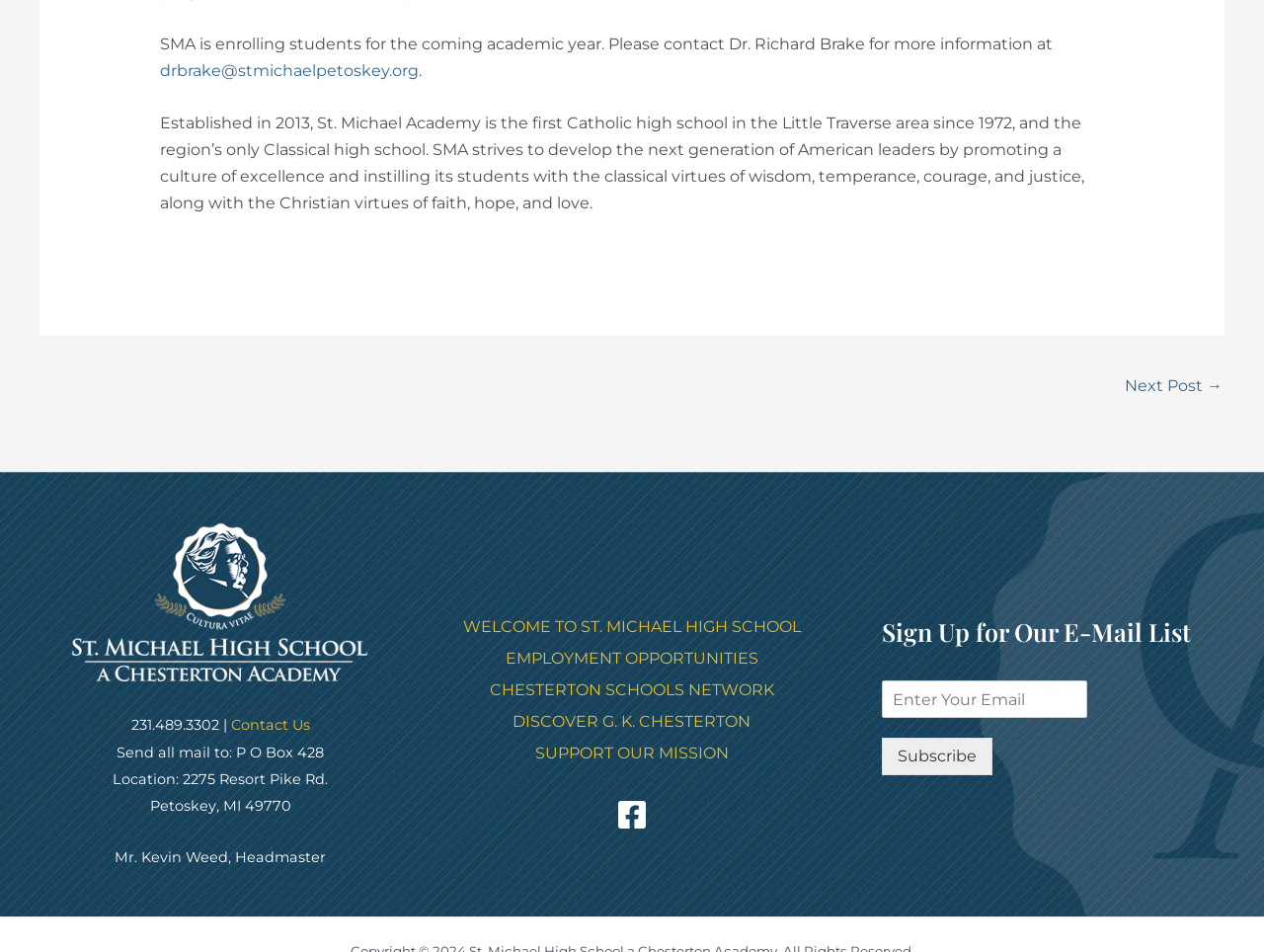Please identify the bounding box coordinates of the clickable element to fulfill the following instruction: "View next post". The coordinates should be four float numbers between 0 and 1, i.e., [left, top, right, bottom].

[0.89, 0.388, 0.967, 0.426]